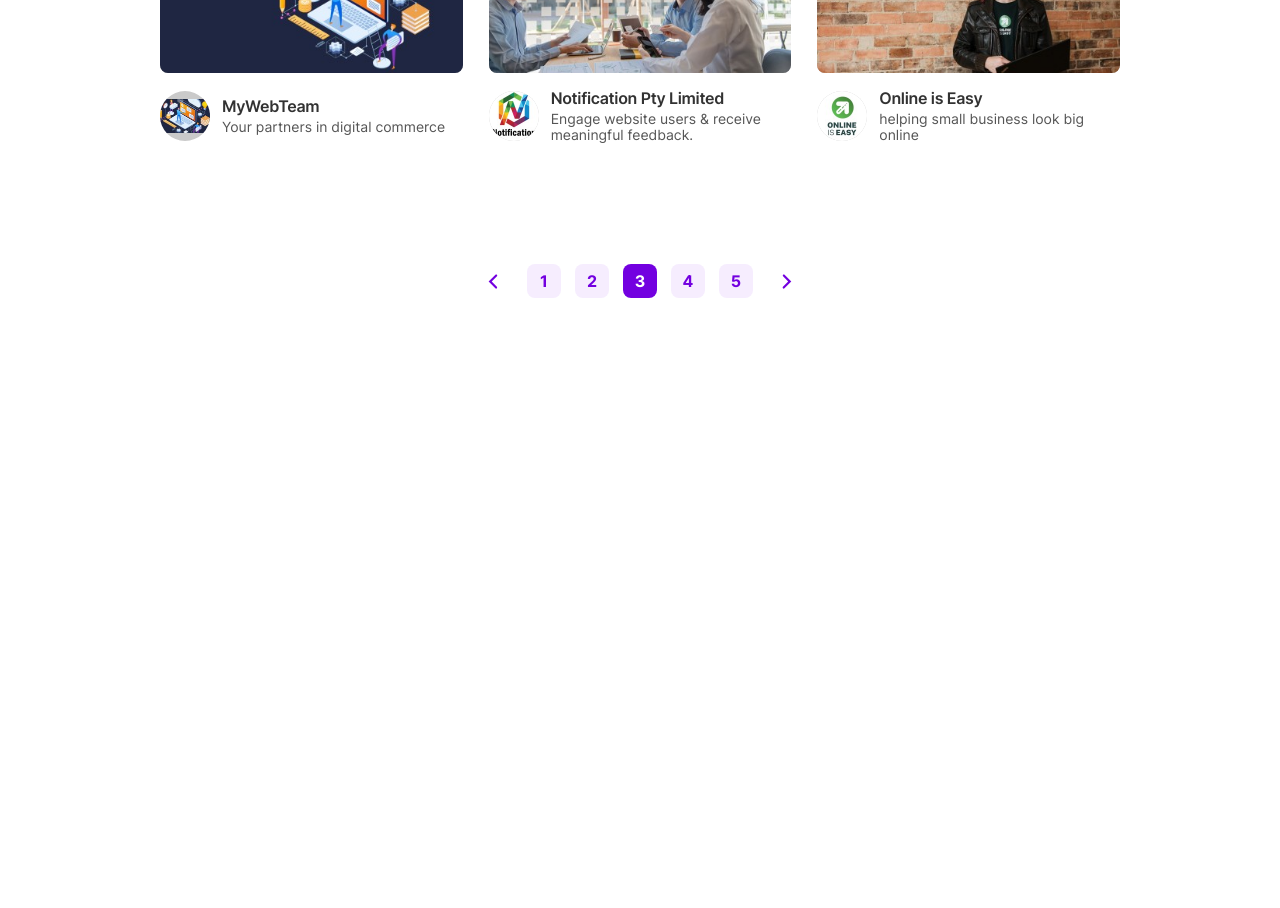From the webpage screenshot, predict the bounding box of the UI element that matches this description: "Previous page".

[0.37, 0.291, 0.401, 0.329]